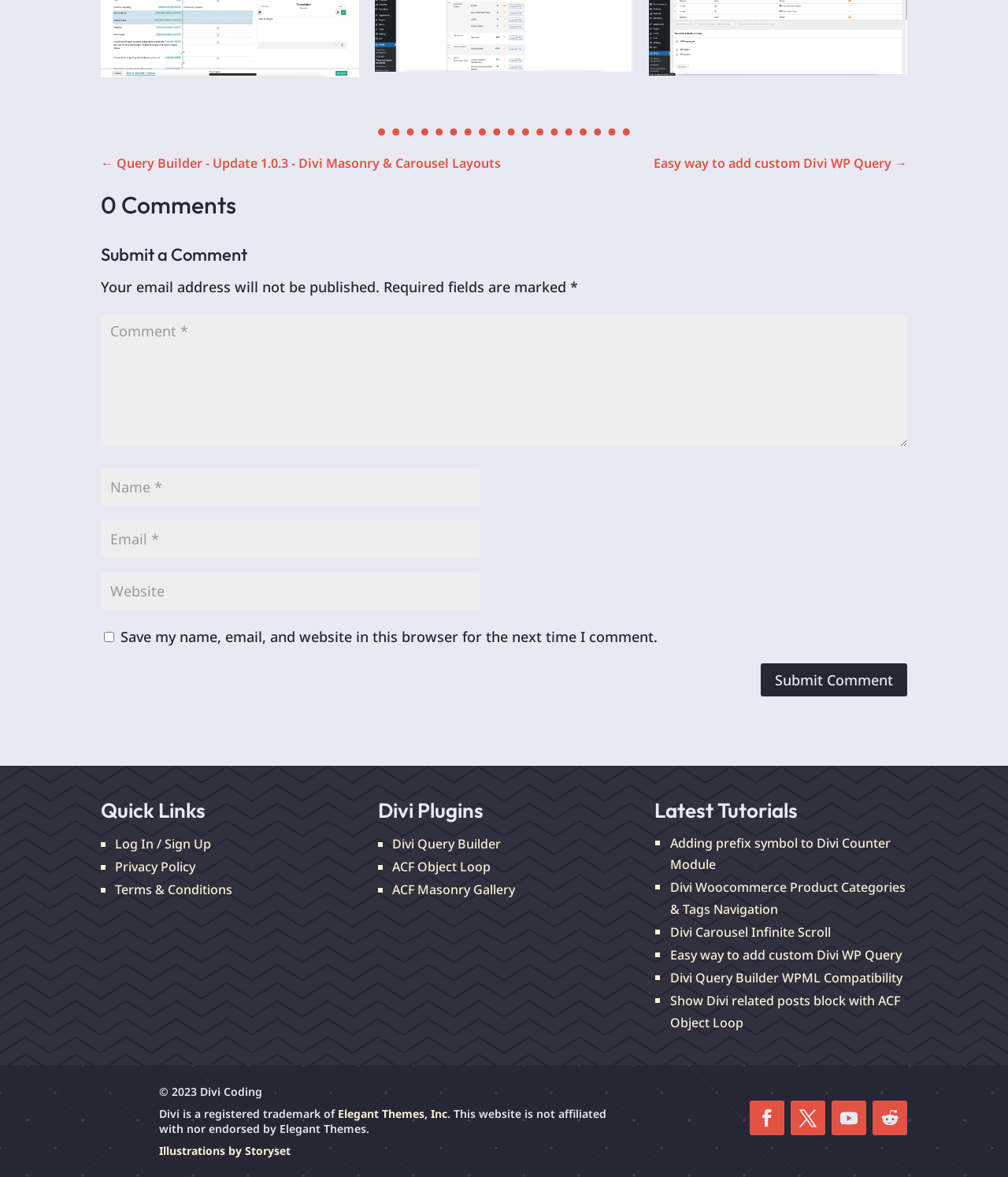Bounding box coordinates are specified in the format (top-left x, top-left y, bottom-right x, bottom-right y). All values are floating point numbers bounded between 0 and 1. Please provide the bounding box coordinate of the region this sentence describes: Follow

[0.784, 0.935, 0.819, 0.965]